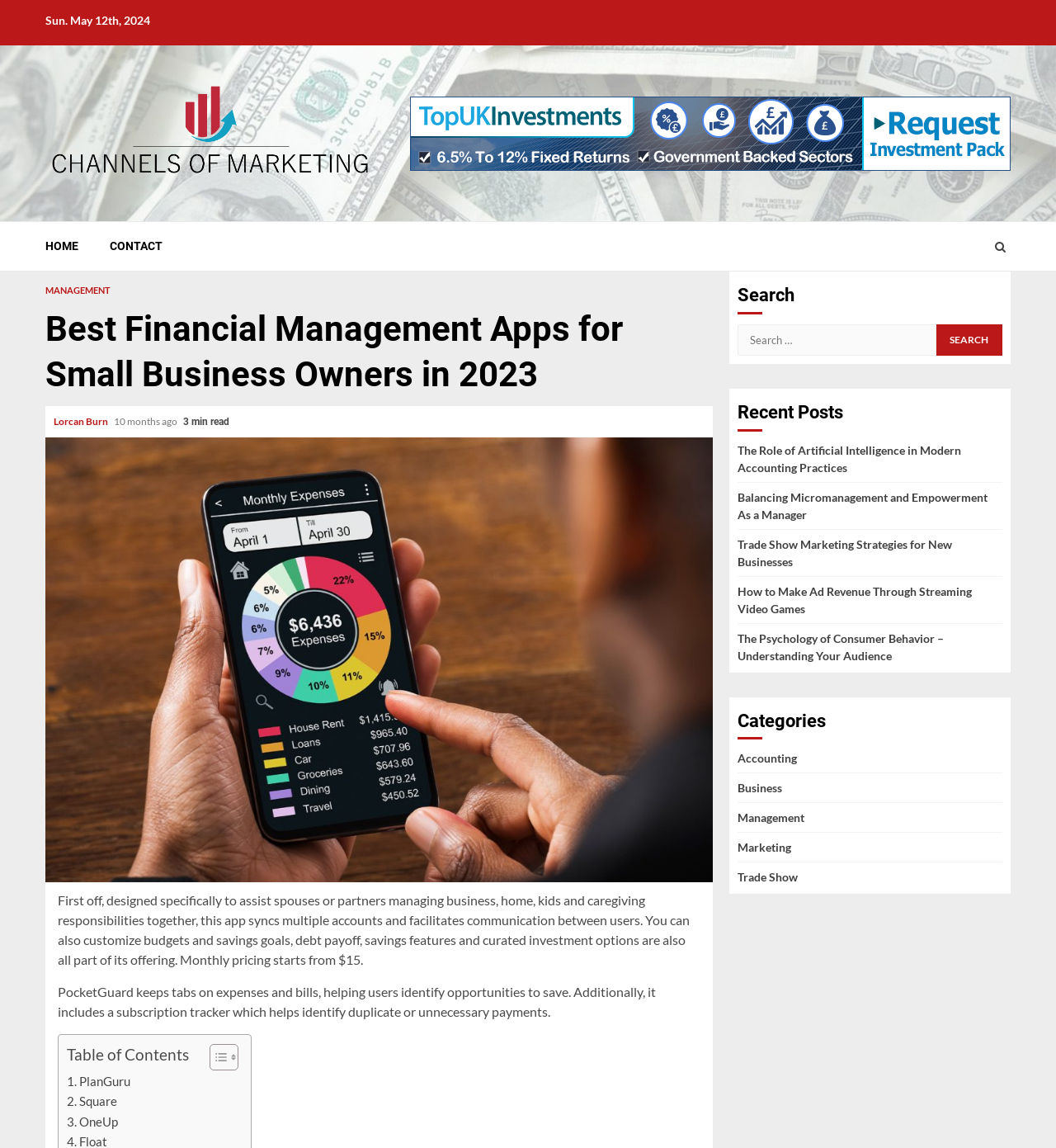Pinpoint the bounding box coordinates of the element that must be clicked to accomplish the following instruction: "Check the 'Recent Posts'". The coordinates should be in the format of four float numbers between 0 and 1, i.e., [left, top, right, bottom].

[0.698, 0.349, 0.949, 0.377]